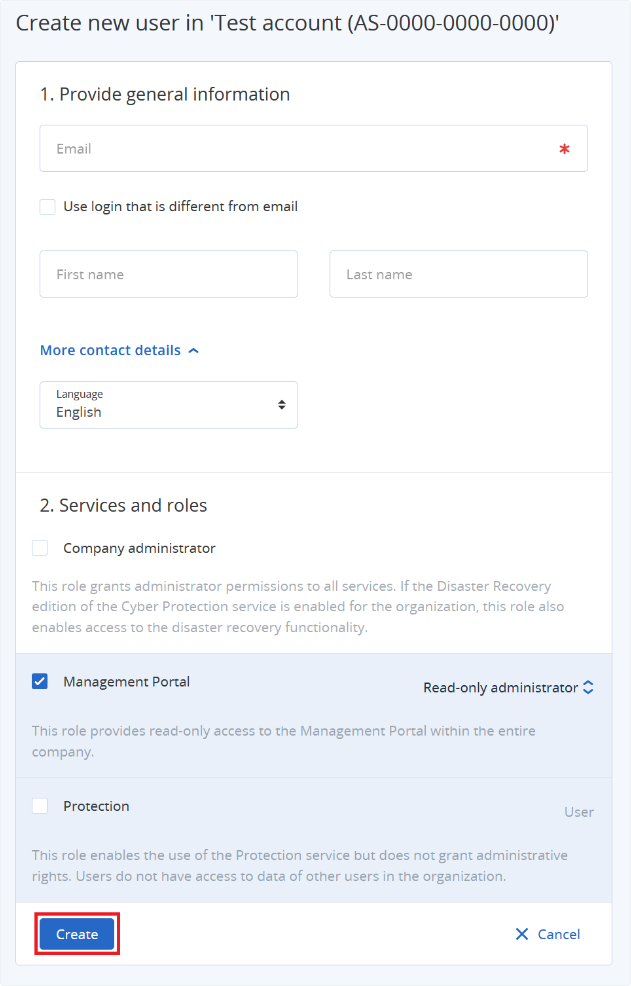What is the purpose of the 'Company administrator' role?
Could you answer the question in a detailed manner, providing as much information as possible?

The purpose of the 'Company administrator' role can be inferred from the caption, which describes the 'Company administrator' checkbox in the 'Services and roles' section as granting extensive permissions to all services.